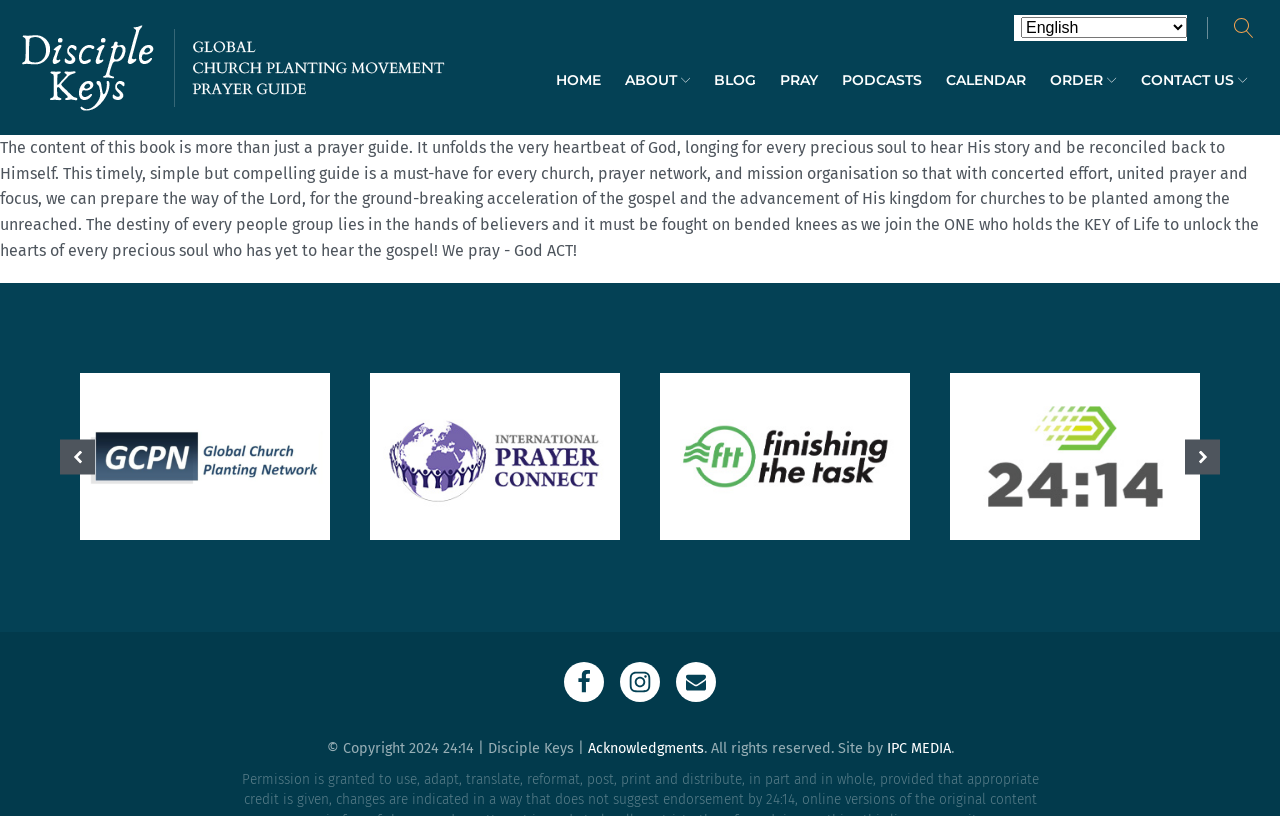Identify the bounding box coordinates necessary to click and complete the given instruction: "Select a language".

[0.798, 0.021, 0.927, 0.047]